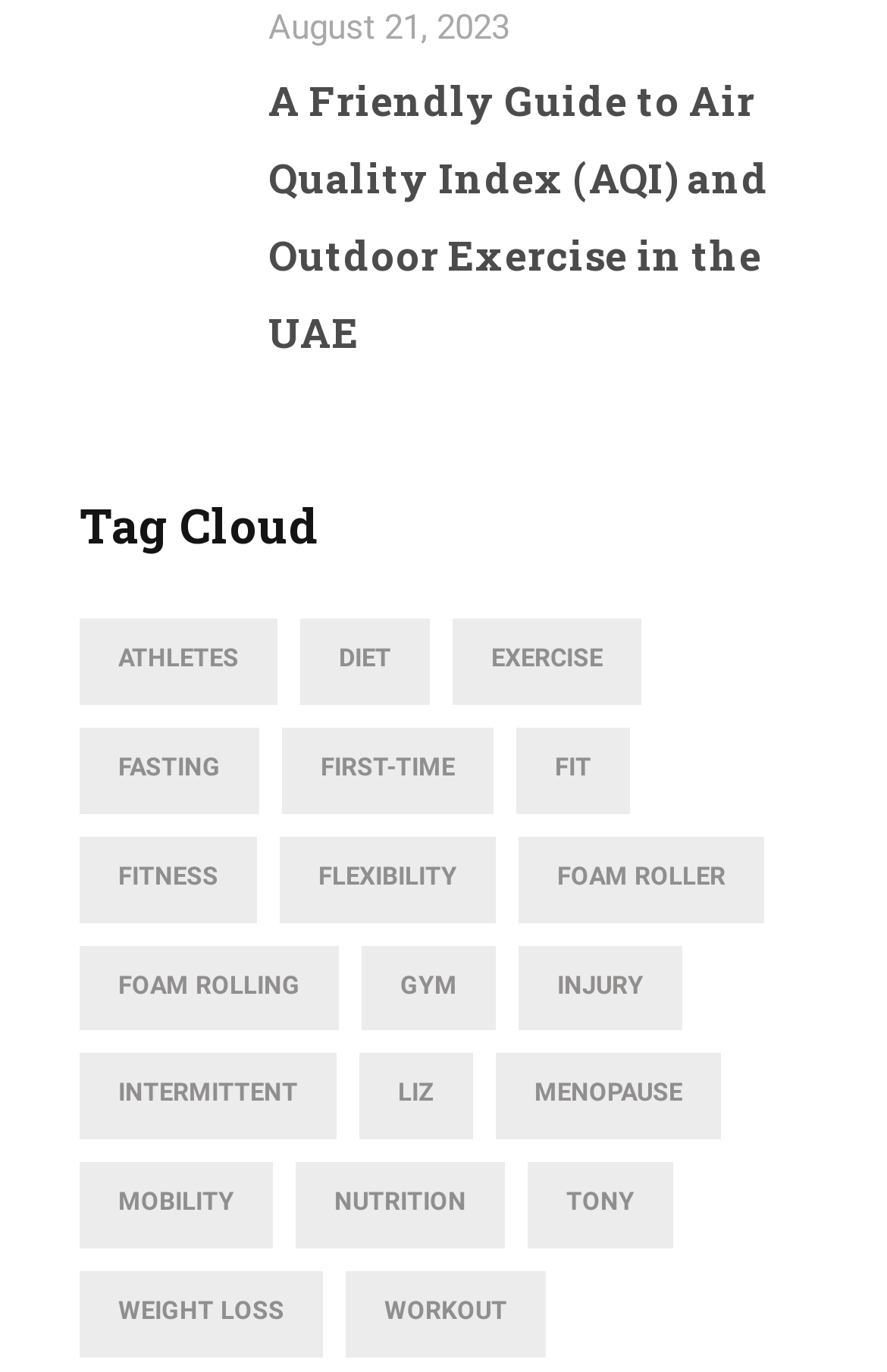Determine the bounding box for the UI element that matches this description: "injury".

[0.585, 0.689, 0.769, 0.752]